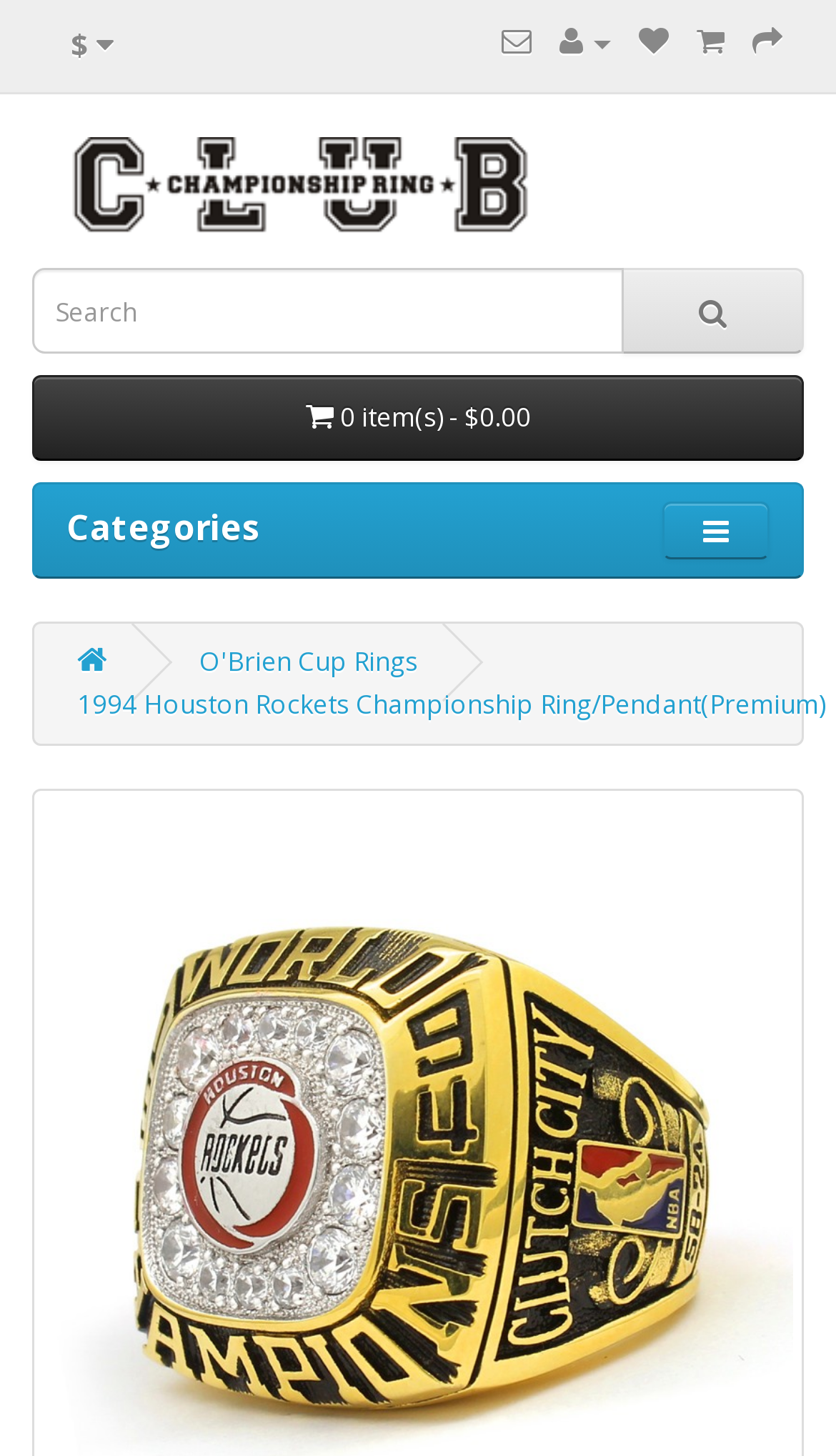Based on the element description 1994 Houston Rockets Championship Ring/Pendant(Premium), identify the bounding box coordinates for the UI element. The coordinates should be in the format (top-left x, top-left y, bottom-right x, bottom-right y) and within the 0 to 1 range.

[0.092, 0.472, 0.987, 0.497]